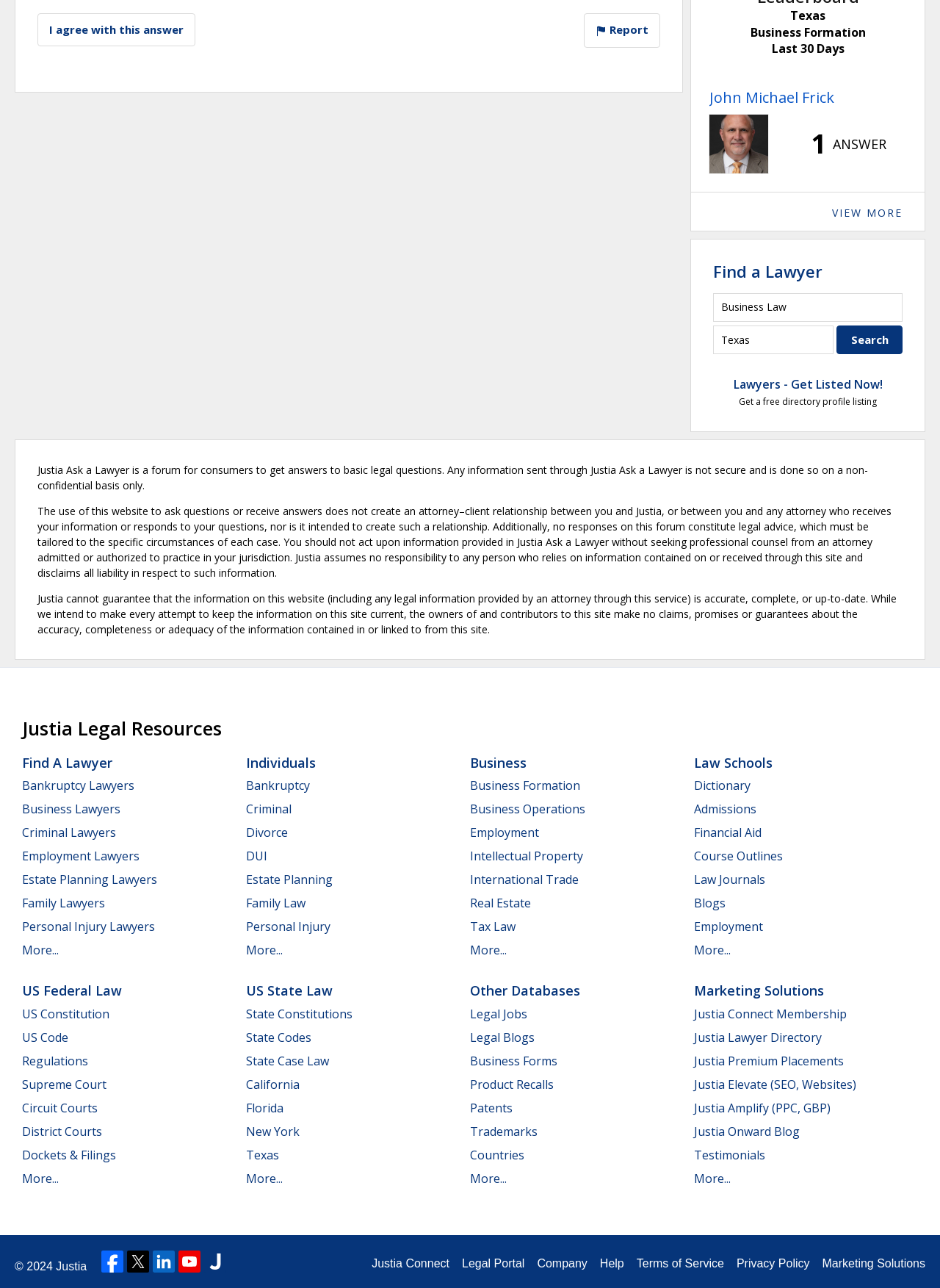Please determine the bounding box coordinates of the clickable area required to carry out the following instruction: "Ask a legal question". The coordinates must be four float numbers between 0 and 1, represented as [left, top, right, bottom].

[0.89, 0.253, 0.96, 0.275]